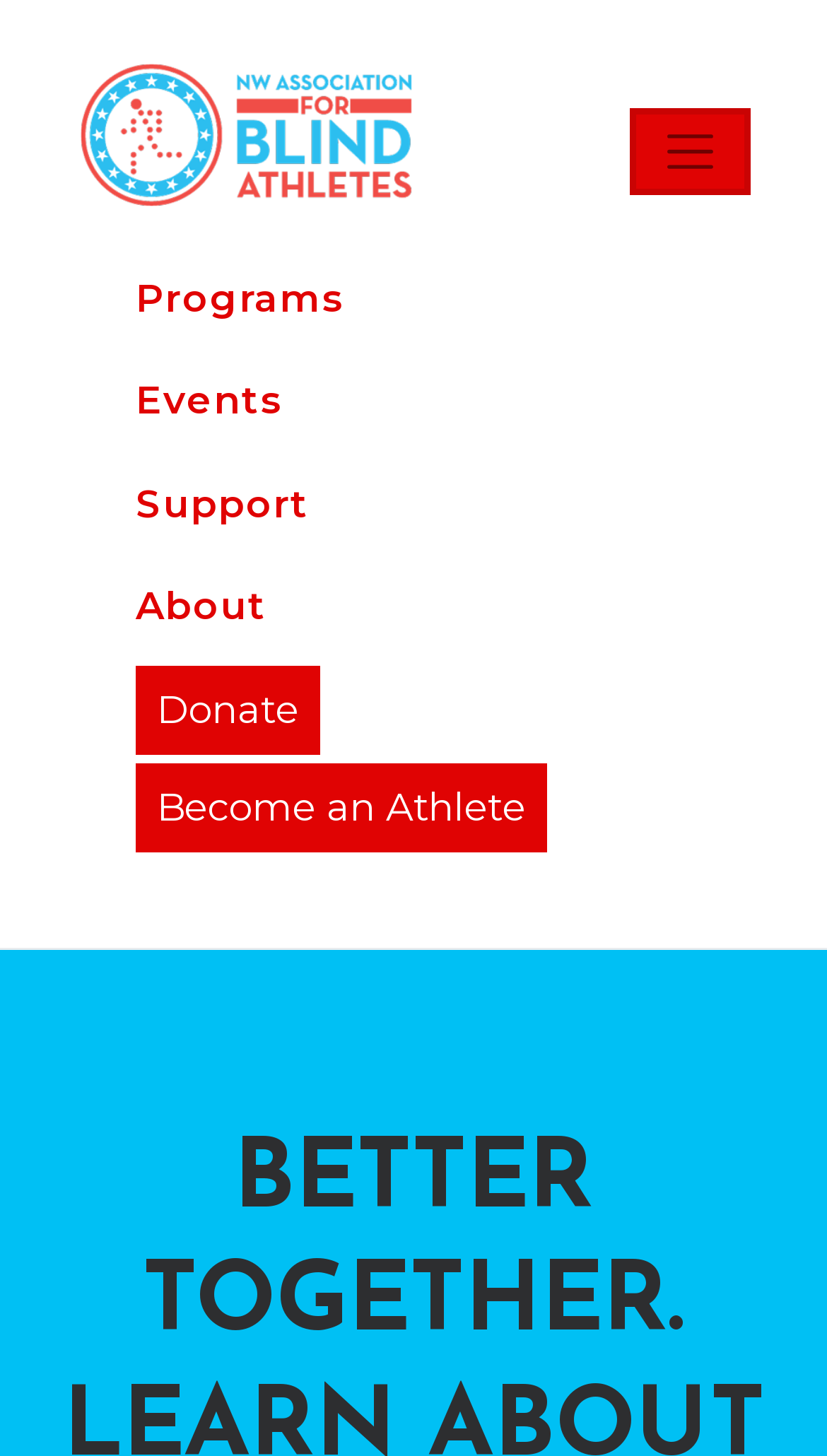Given the element description parent_node: Programs aria-label="Toggle navigation", identify the bounding box coordinates for the UI element on the webpage screenshot. The format should be (top-left x, top-left y, bottom-right x, bottom-right y), with values between 0 and 1.

[0.762, 0.074, 0.908, 0.134]